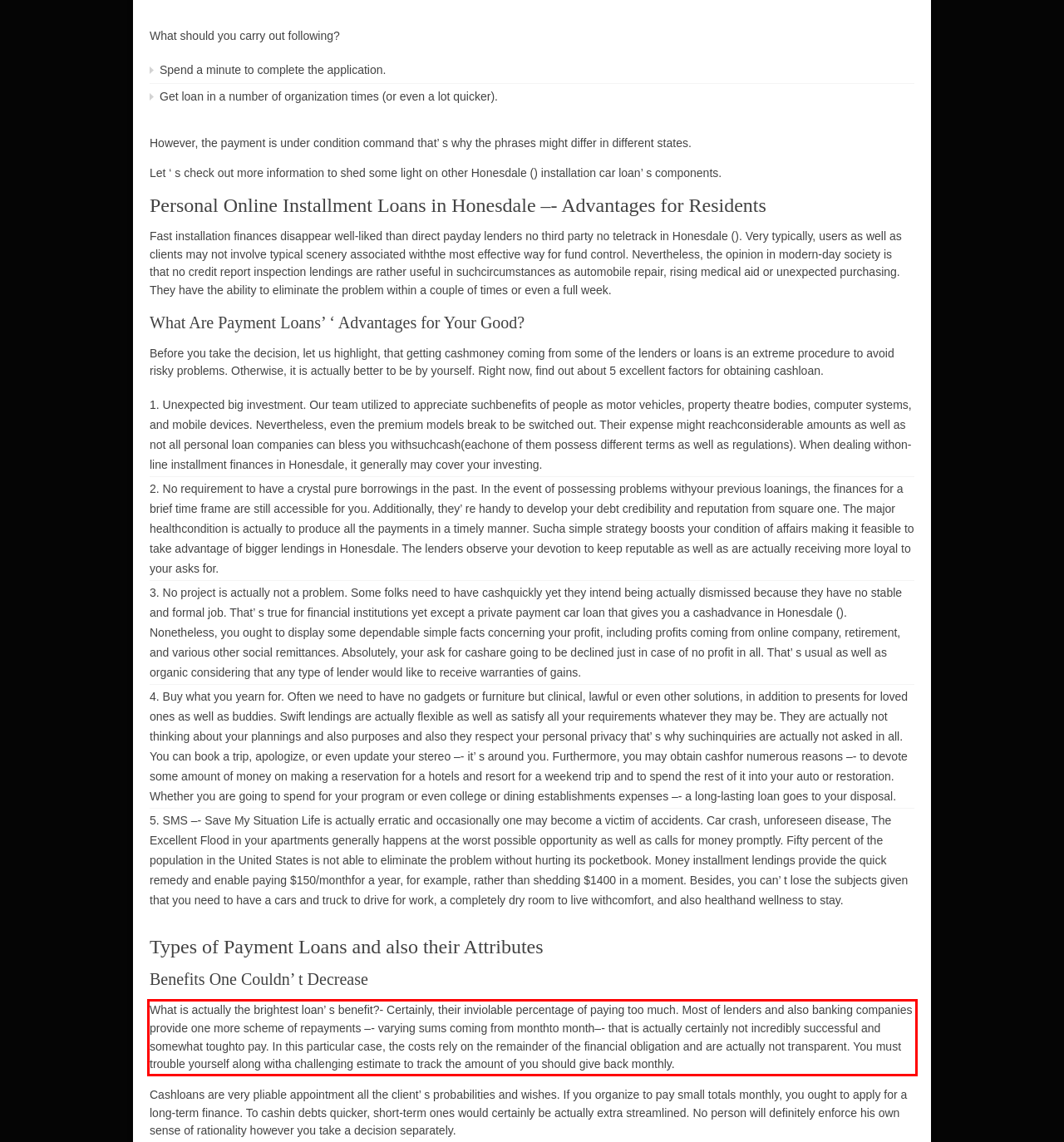Analyze the screenshot of the webpage that features a red bounding box and recognize the text content enclosed within this red bounding box.

What is actually the brightest loan’ s benefit?- Certainly, their inviolable percentage of paying too much. Most of lenders and also banking companies provide one more scheme of repayments –- varying sums coming from monthto month–- that is actually certainly not incredibly successful and somewhat toughto pay. In this particular case, the costs rely on the remainder of the financial obligation and are actually not transparent. You must trouble yourself along witha challenging estimate to track the amount of you should give back monthly.